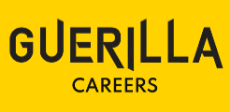What is the mission of Guerilla Careers?
Using the image as a reference, give a one-word or short phrase answer.

Empower job seekers